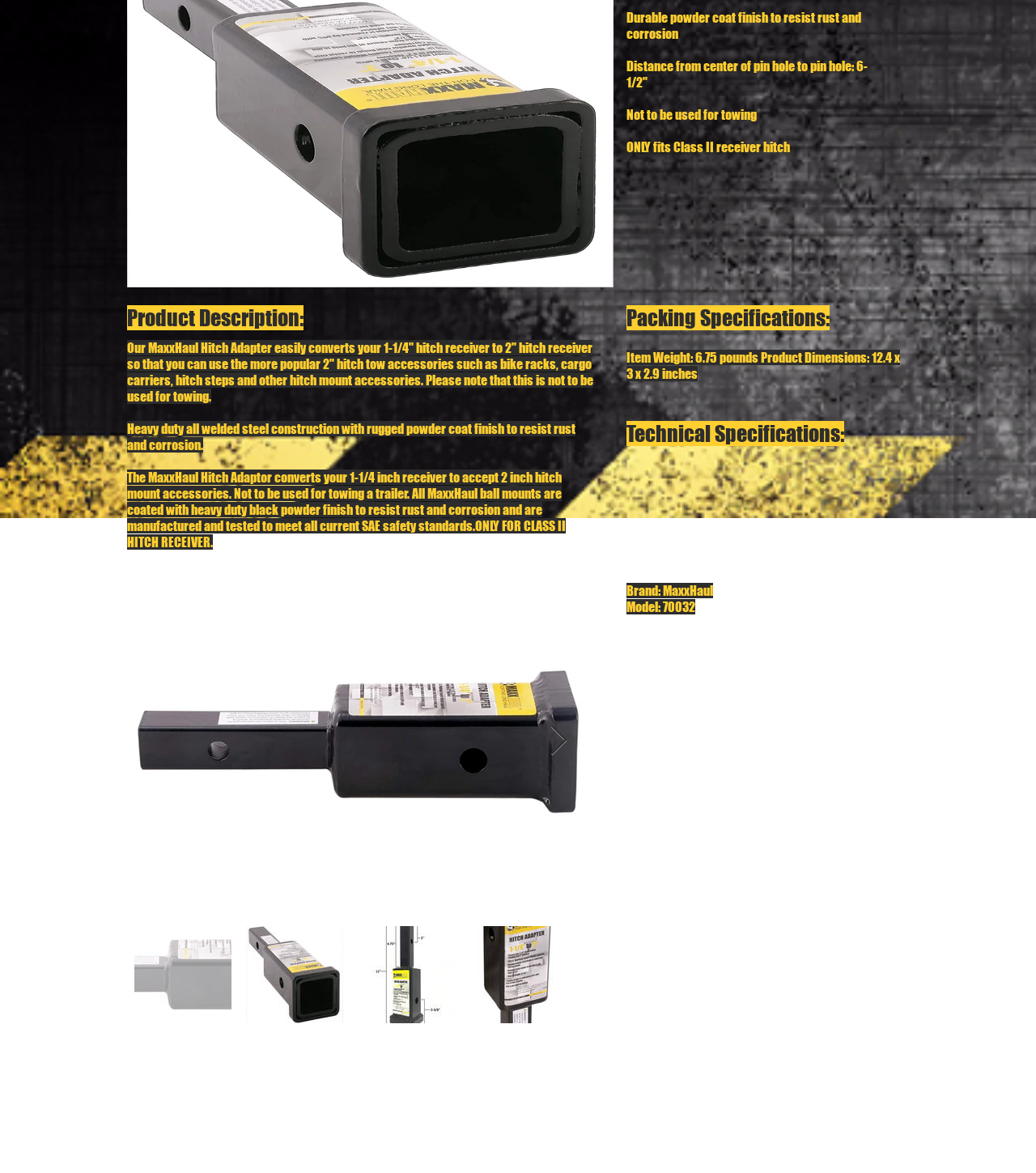Based on the element description: "aria-label="Next Item"", identify the bounding box coordinates for this UI element. The coordinates must be four float numbers between 0 and 1, listed as [left, top, right, bottom].

[0.53, 0.618, 0.548, 0.645]